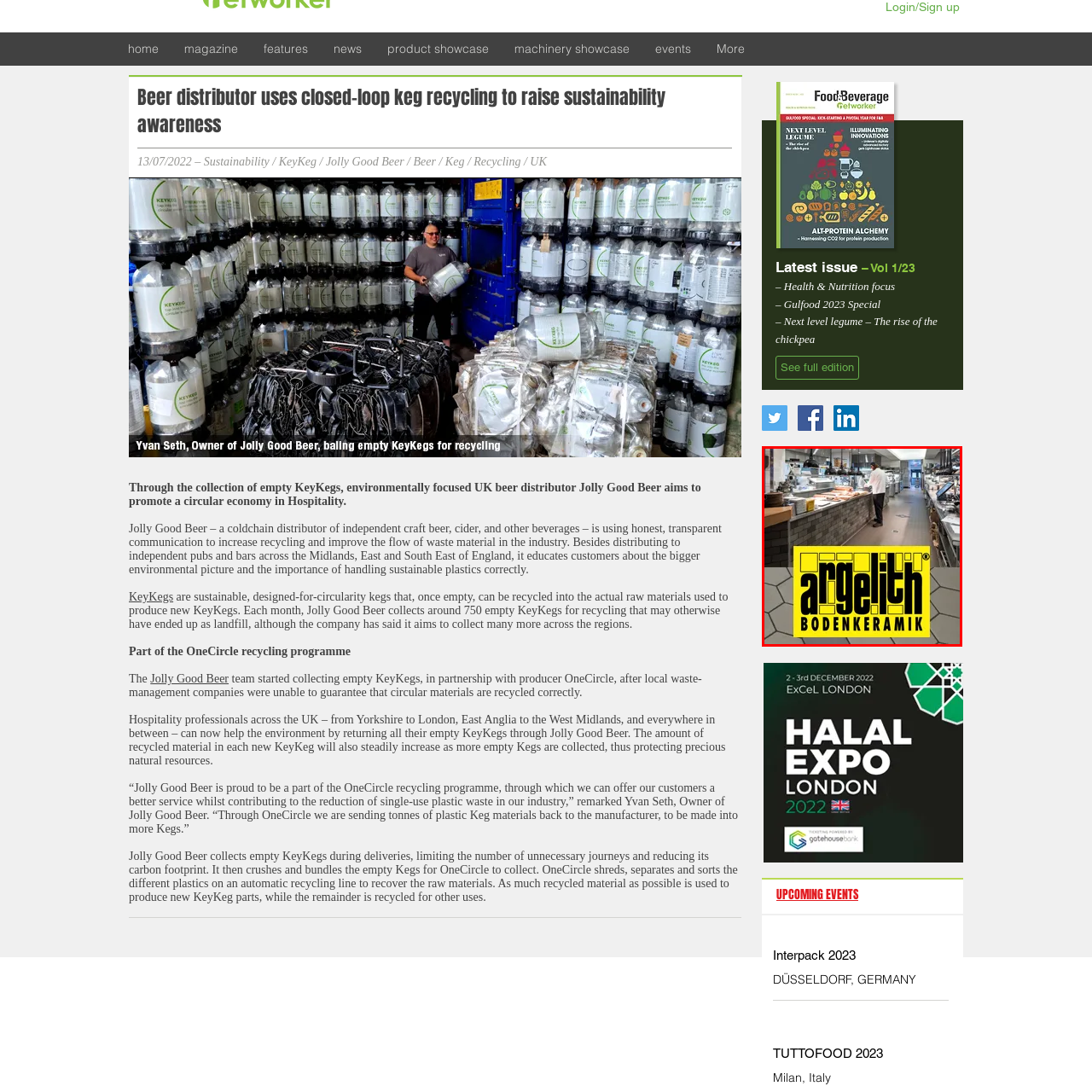Inspect the image outlined by the red box and answer the question using a single word or phrase:
What is the logo displayed below the kitchen scene?

Argelith